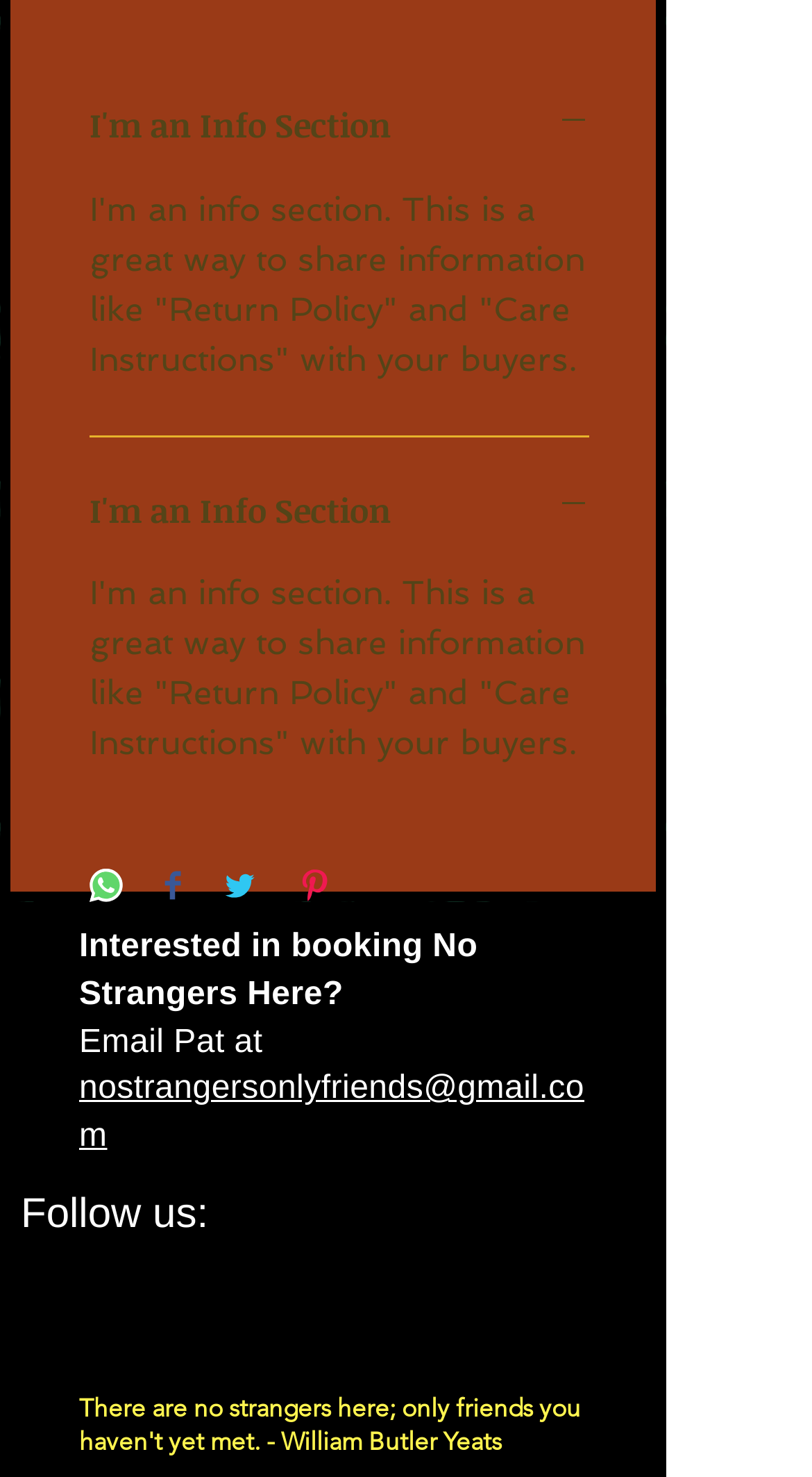Extract the bounding box coordinates of the UI element described: "aria-label="Youtube"". Provide the coordinates in the format [left, top, right, bottom] with values ranging from 0 to 1.

[0.438, 0.87, 0.544, 0.928]